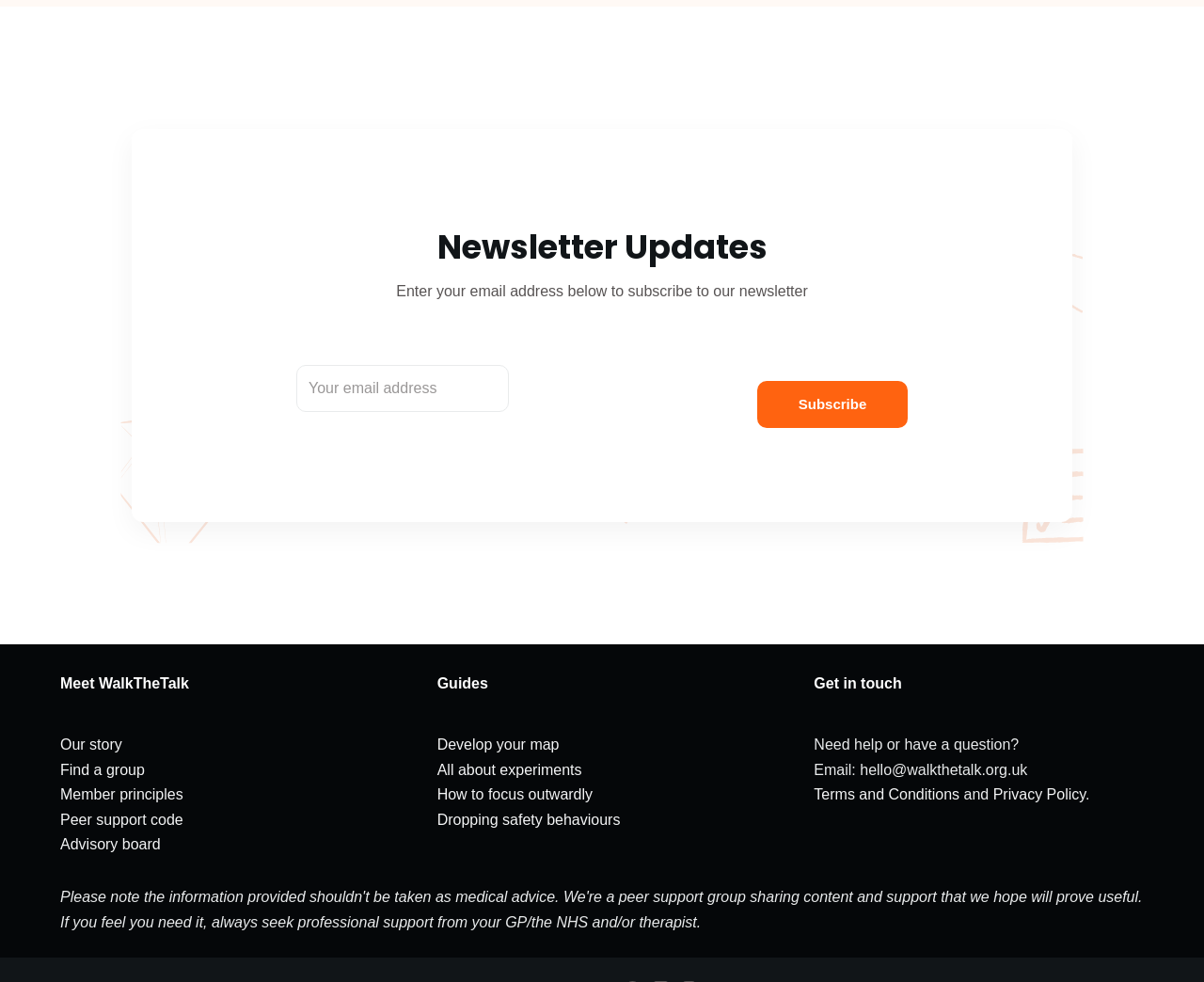Please identify the bounding box coordinates of the element on the webpage that should be clicked to follow this instruction: "View terms and conditions". The bounding box coordinates should be given as four float numbers between 0 and 1, formatted as [left, top, right, bottom].

[0.676, 0.801, 0.797, 0.817]